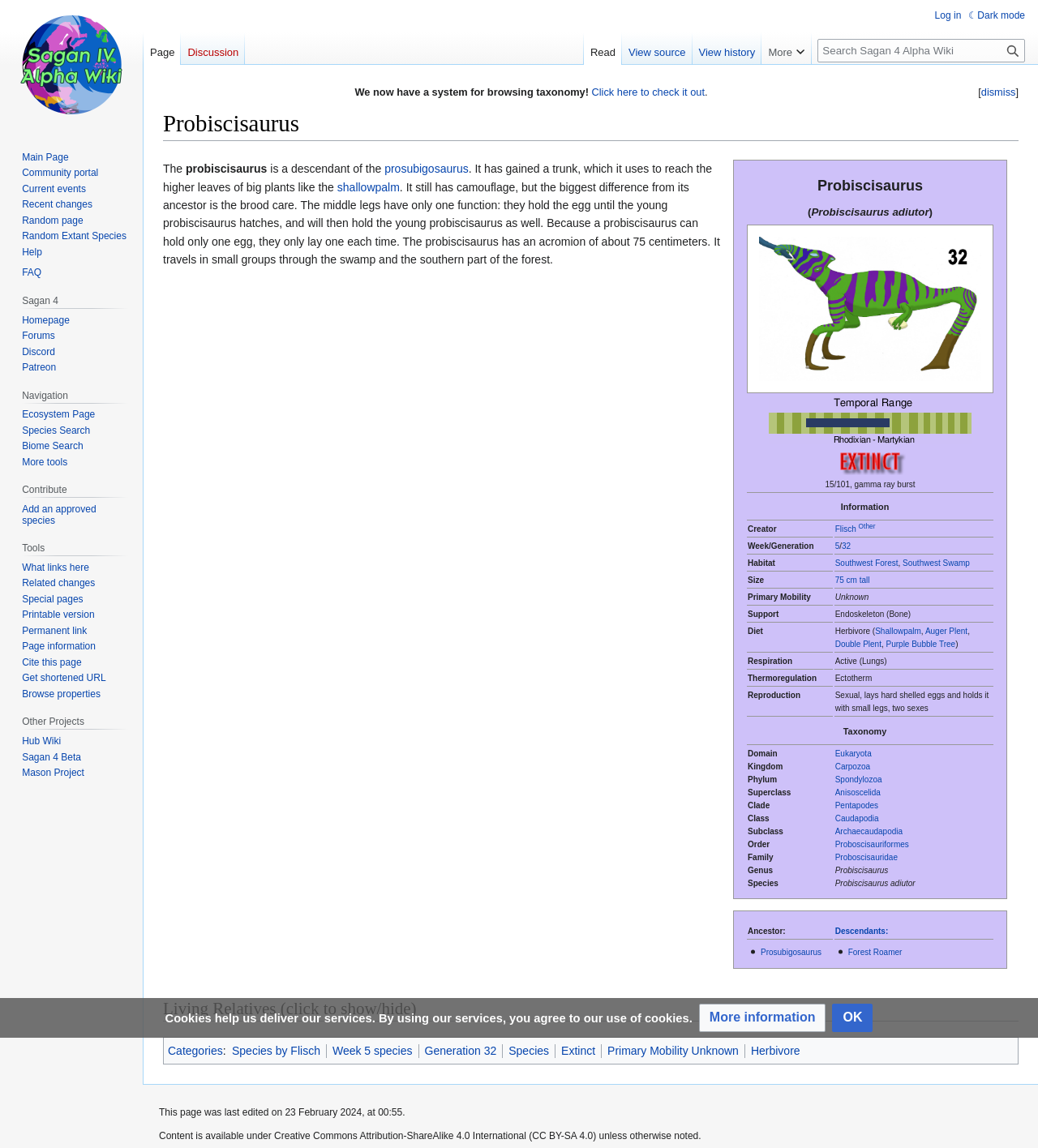Can you specify the bounding box coordinates for the region that should be clicked to fulfill this instruction: "View main image of Probiscisaurus".

[0.731, 0.262, 0.945, 0.274]